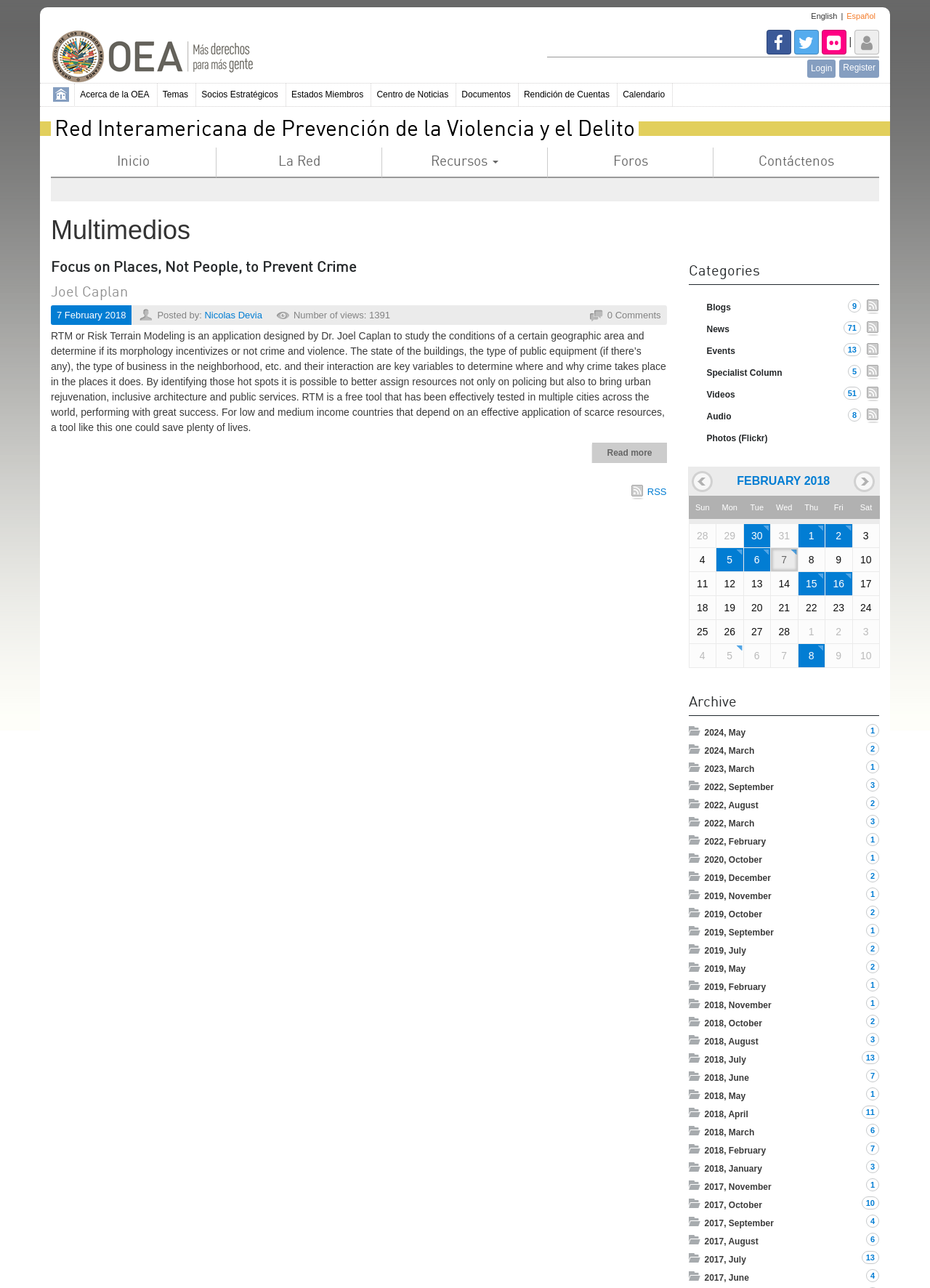What is the logo of the organization?
Using the visual information from the image, give a one-word or short-phrase answer.

OEA Logo